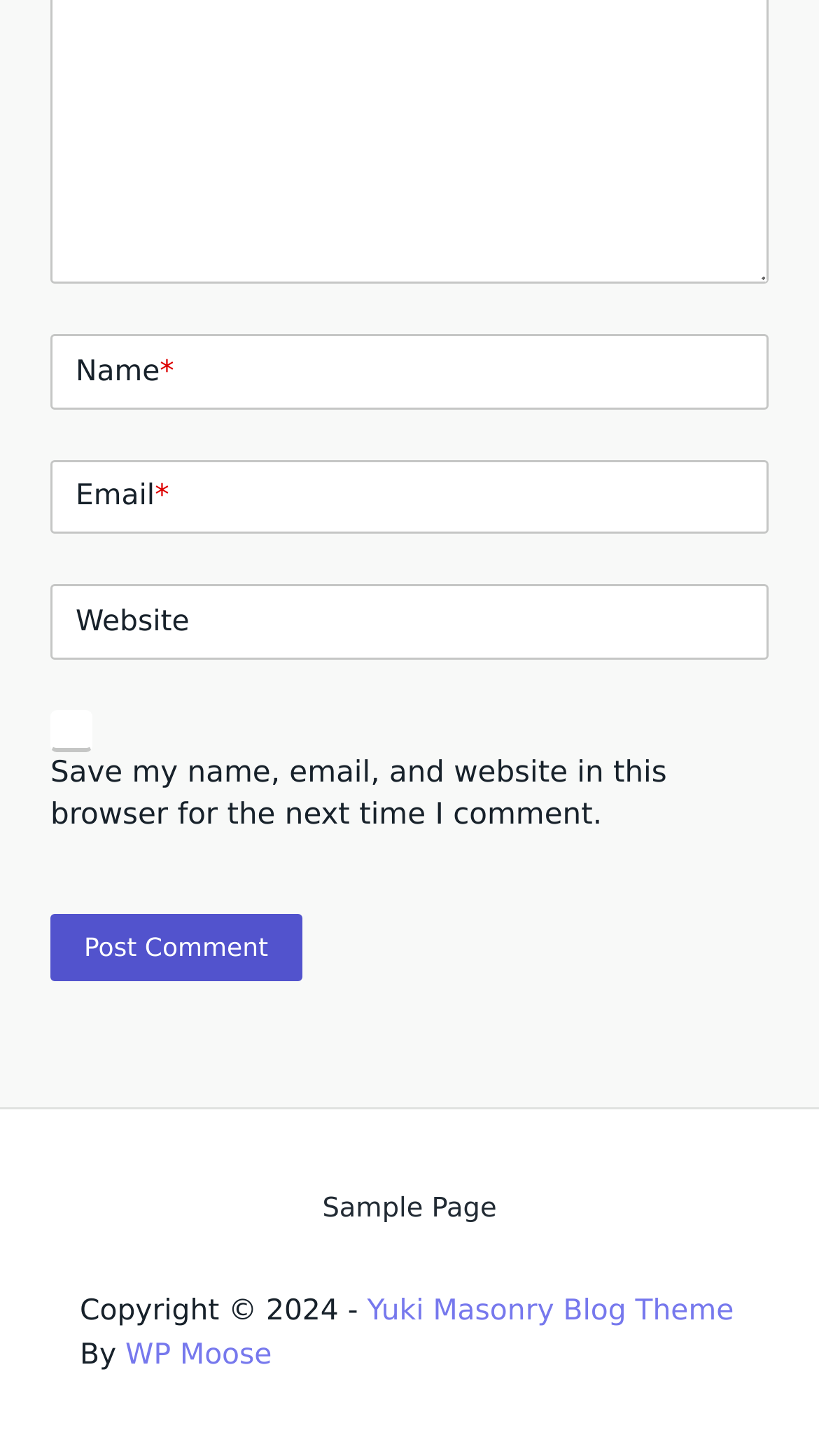What is the 'Email' field used for?
Please look at the screenshot and answer using one word or phrase.

To enter email address